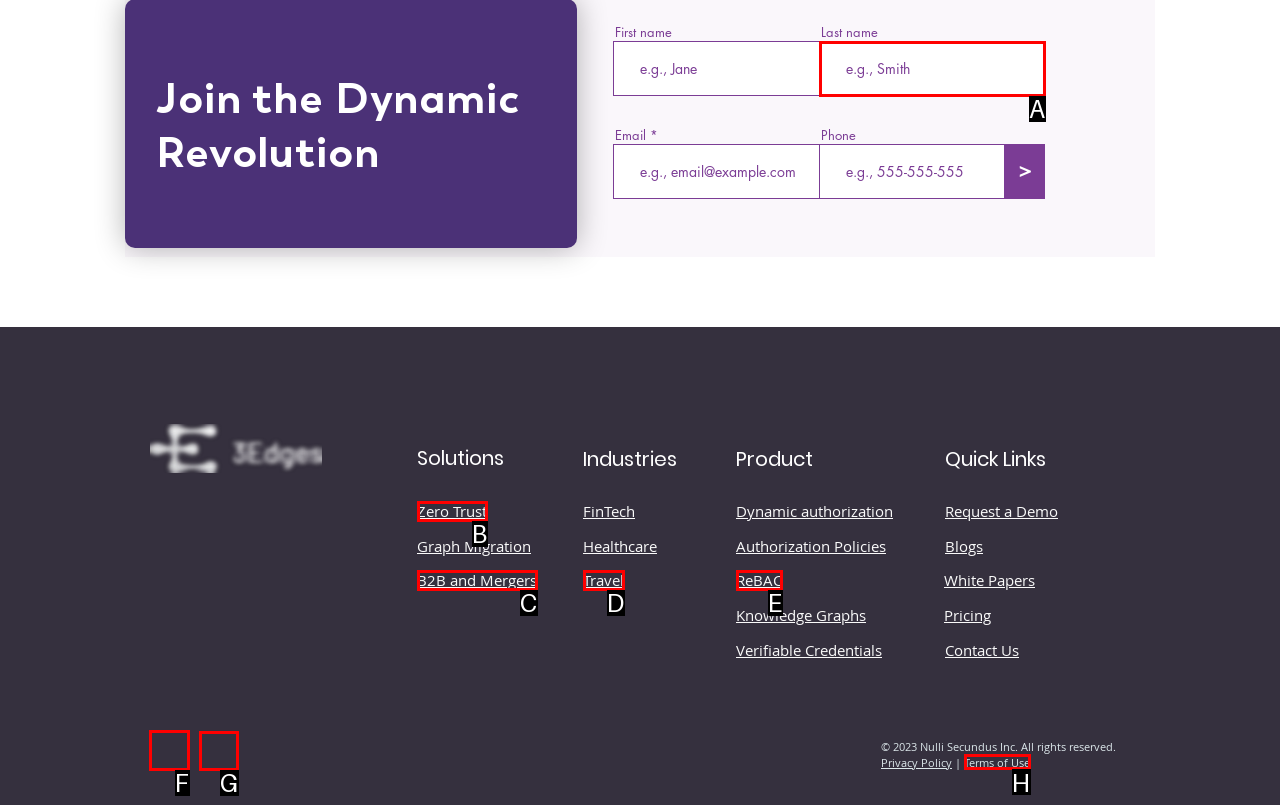Determine which HTML element I should select to execute the task: View GitHub page
Reply with the corresponding option's letter from the given choices directly.

F